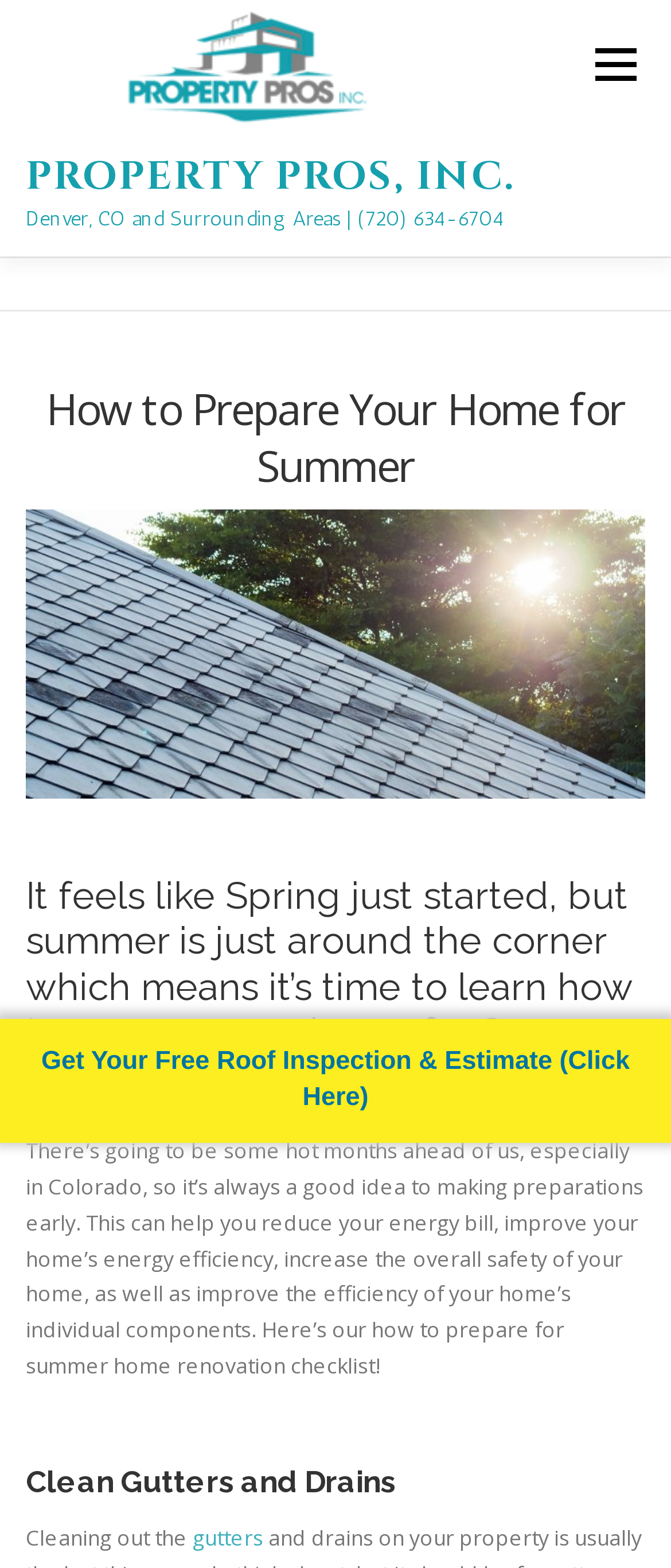Ascertain the bounding box coordinates for the UI element detailed here: "Call Us (720) 634-6704". The coordinates should be provided as [left, top, right, bottom] with each value being a float between 0 and 1.

[0.441, 0.411, 0.905, 0.458]